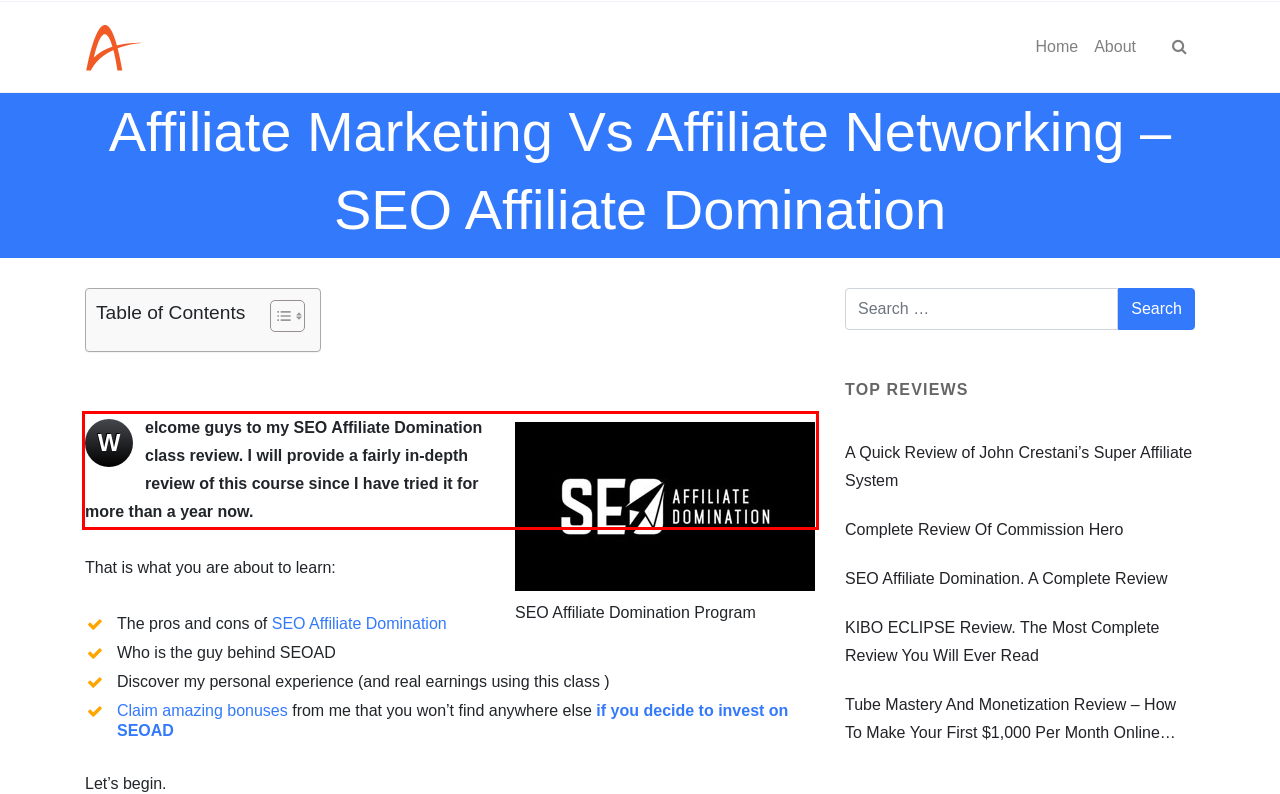In the given screenshot, locate the red bounding box and extract the text content from within it.

W elcome guys to my SEO Affiliate Domination class review. I will provide a fairly in-depth review of this course since I have tried it for more than a year now.